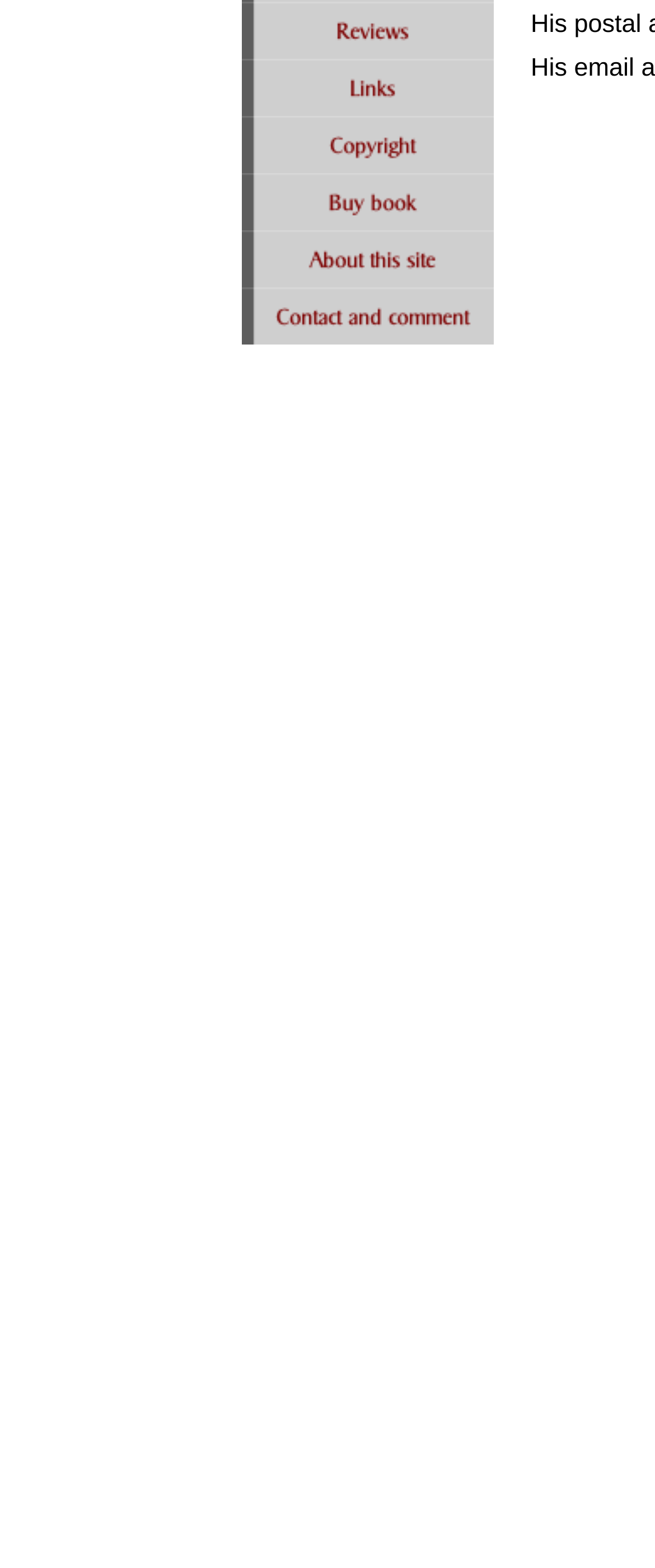Find the bounding box coordinates for the HTML element specified by: "alt="Copyright."".

[0.369, 0.096, 0.754, 0.115]